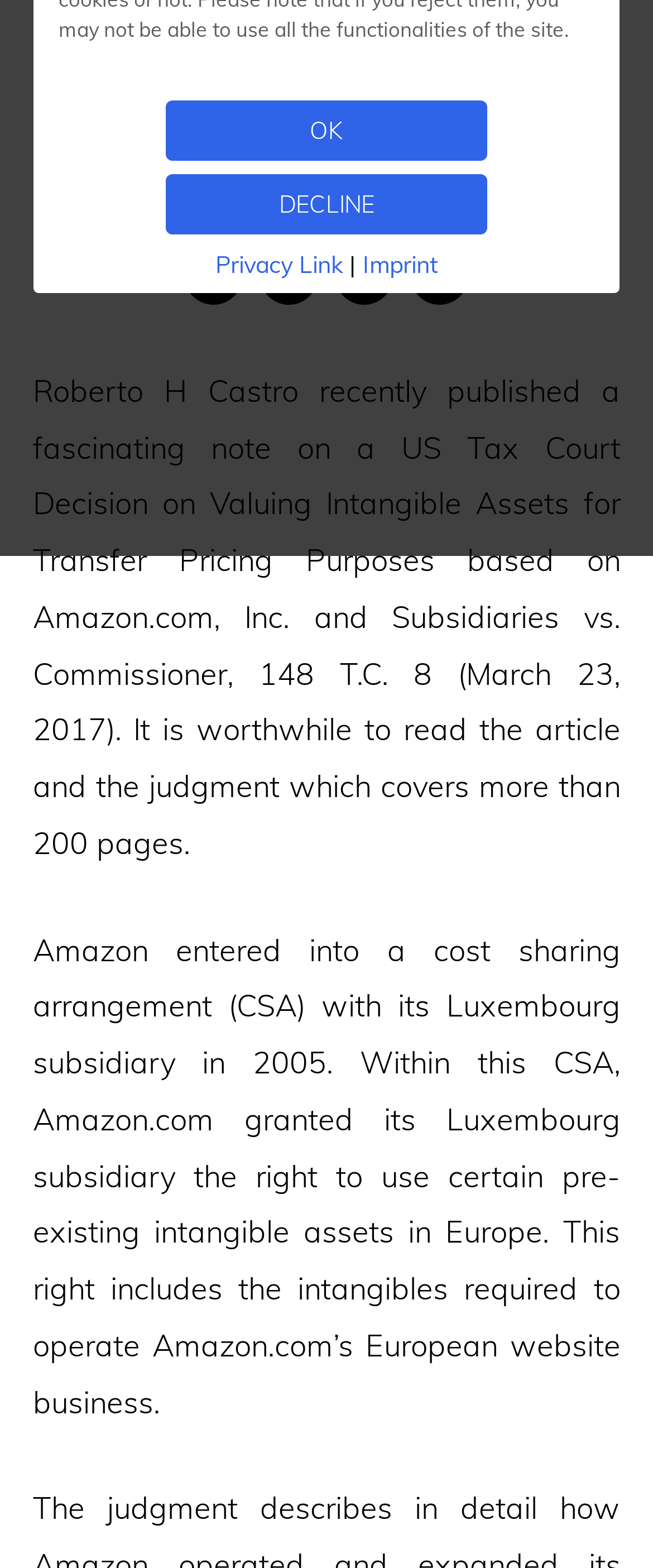Given the element description: "Contact Us", predict the bounding box coordinates of this UI element. The coordinates must be four float numbers between 0 and 1, given as [left, top, right, bottom].

[0.173, 0.267, 0.365, 0.28]